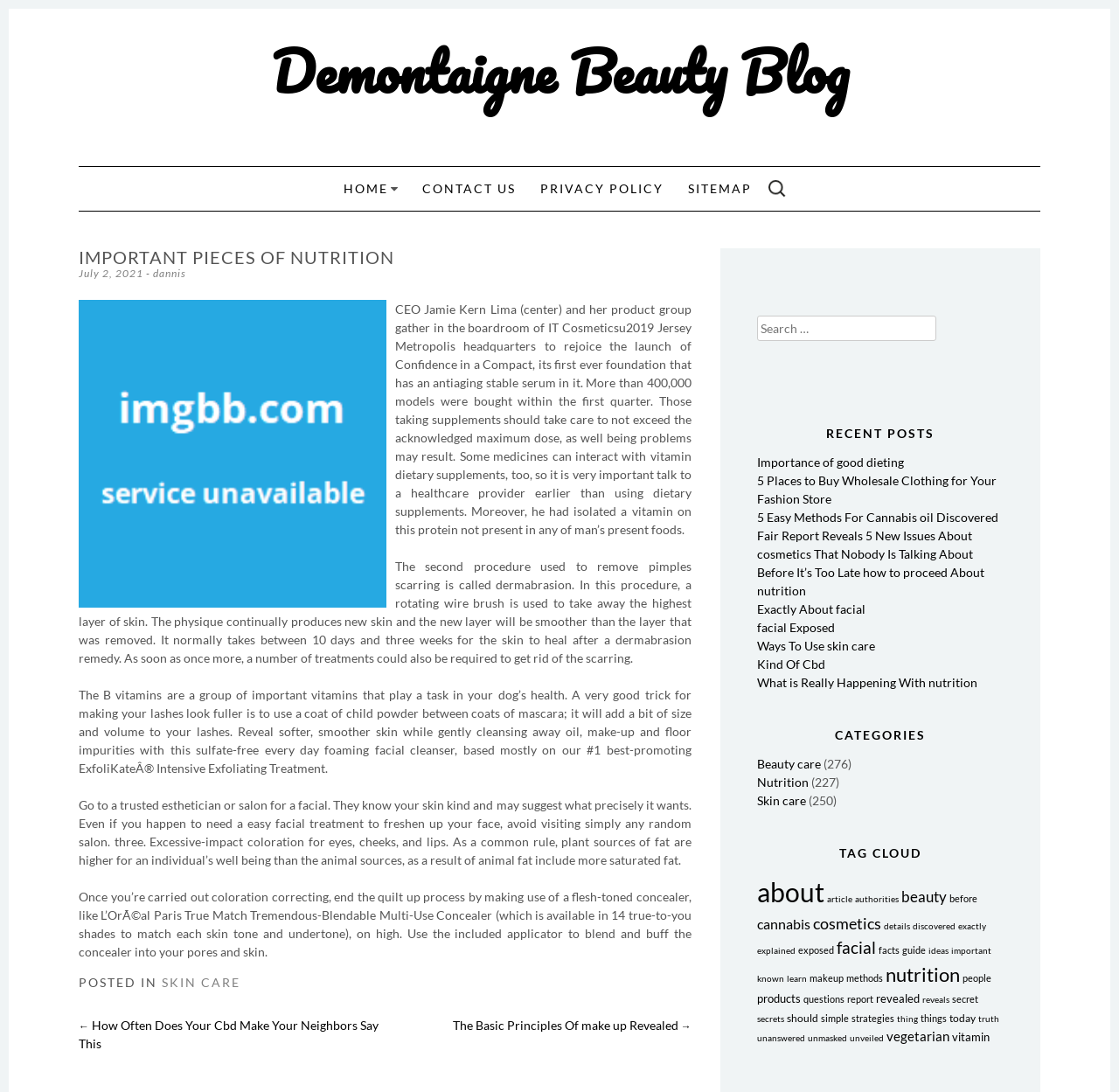Using the element description: "unanswered", determine the bounding box coordinates for the specified UI element. The coordinates should be four float numbers between 0 and 1, [left, top, right, bottom].

[0.676, 0.946, 0.719, 0.956]